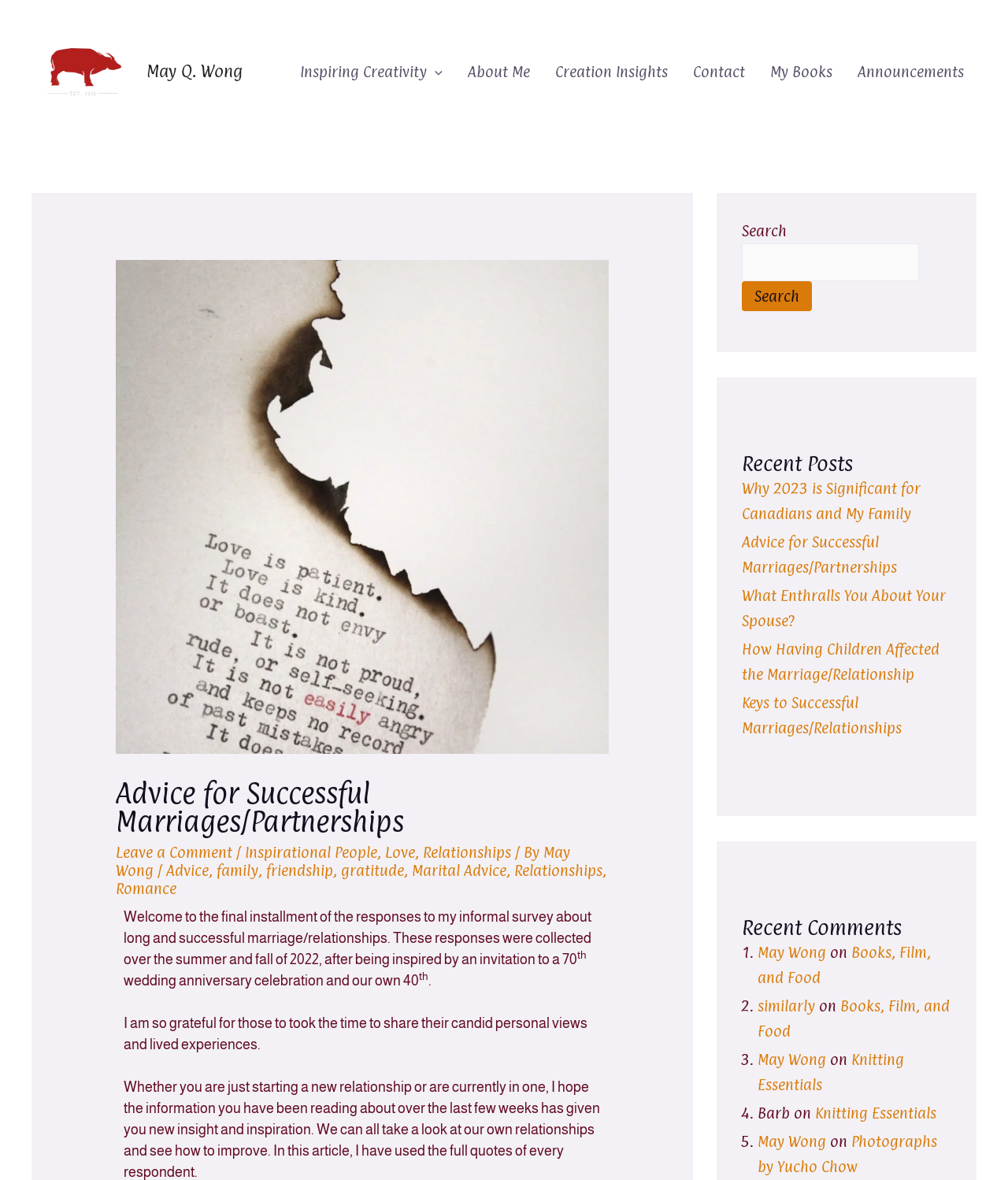What is the author's name? Based on the screenshot, please respond with a single word or phrase.

May Q. Wong